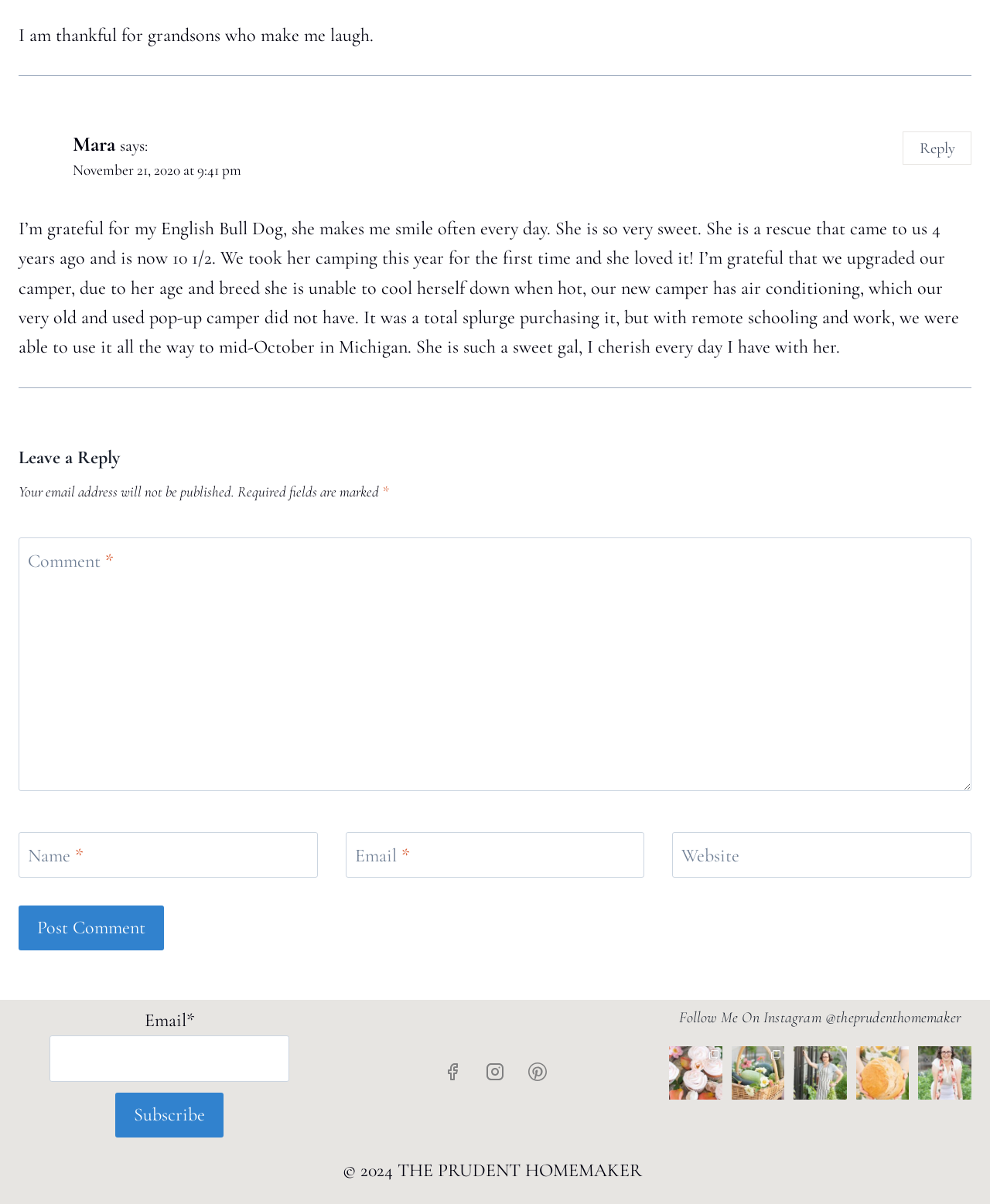Please locate the bounding box coordinates of the region I need to click to follow this instruction: "Subscribe".

[0.117, 0.908, 0.226, 0.945]